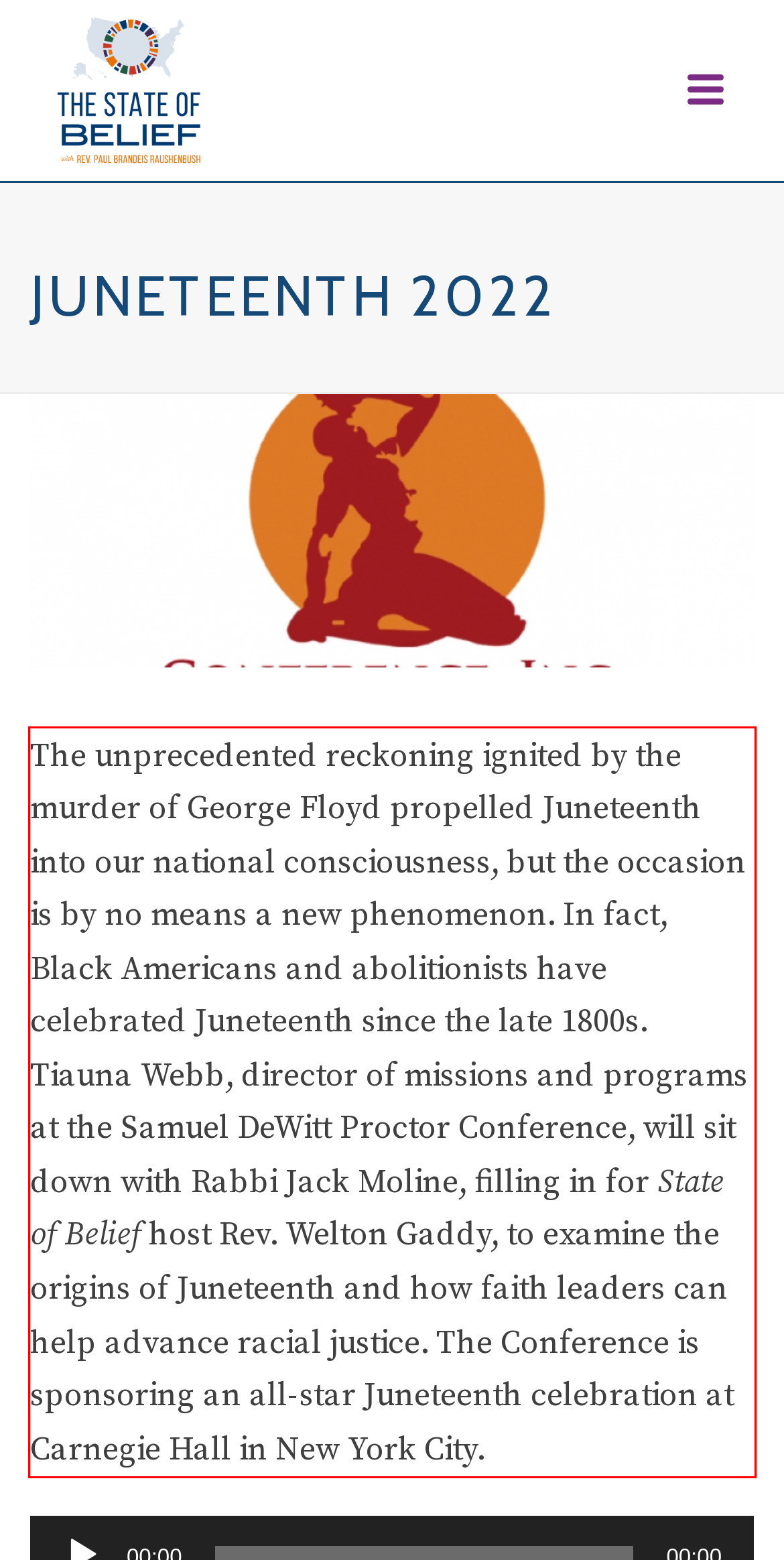Given a webpage screenshot with a red bounding box, perform OCR to read and deliver the text enclosed by the red bounding box.

The unprecedented reckoning ignited by the murder of George Floyd propelled Juneteenth into our national consciousness, but the occasion is by no means a new phenomenon. In fact, Black Americans and abolitionists have celebrated Juneteenth since the late 1800s. Tiauna Webb, director of missions and programs at the Samuel DeWitt Proctor Conference, will sit down with Rabbi Jack Moline, filling in for State of Belief host Rev. Welton Gaddy, to examine the origins of Juneteenth and how faith leaders can help advance racial justice. The Conference is sponsoring an all-star Juneteenth celebration at Carnegie Hall in New York City.